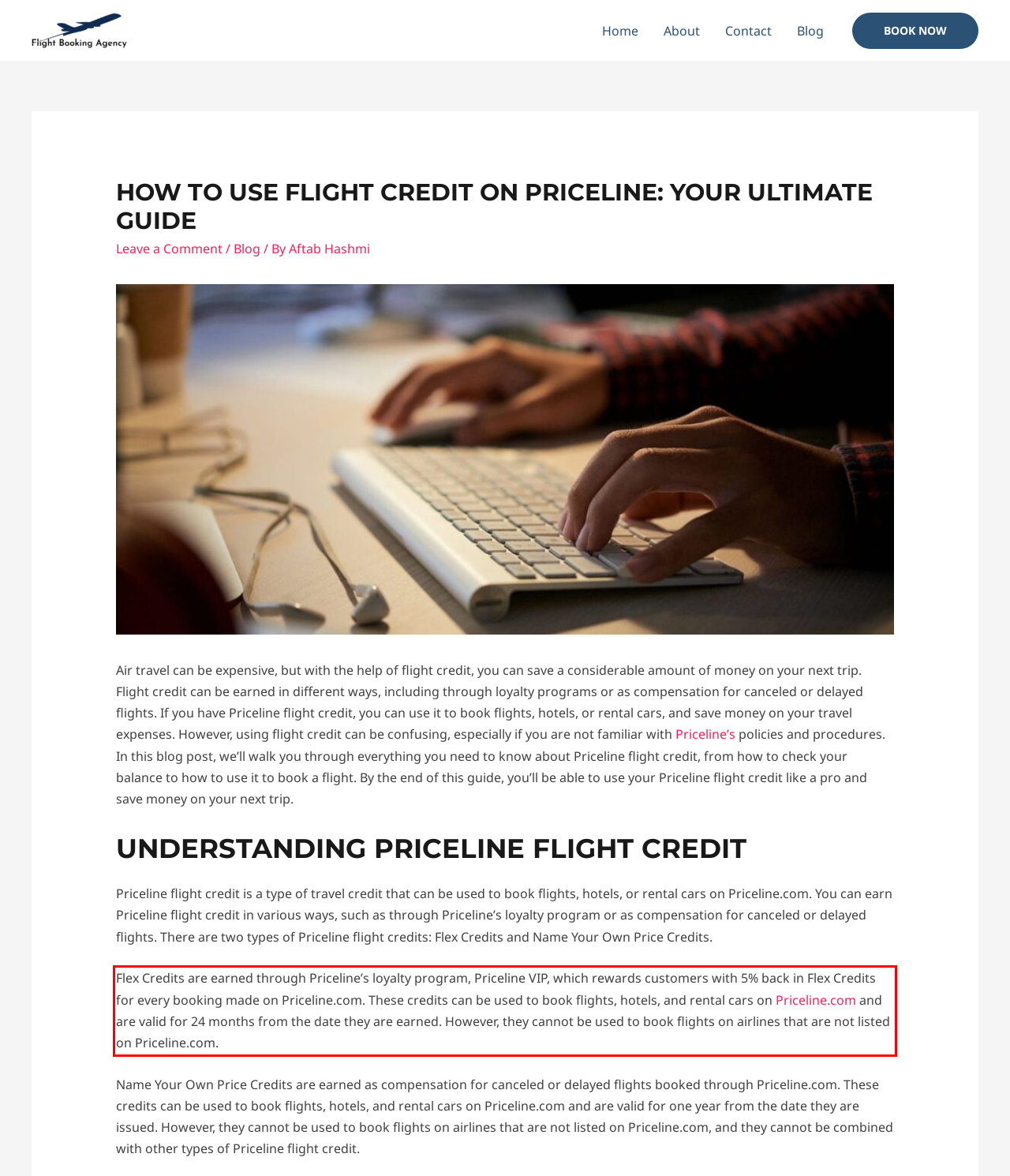Please examine the screenshot of the webpage and read the text present within the red rectangle bounding box.

Flex Credits are earned through Priceline’s loyalty program, Priceline VIP, which rewards customers with 5% back in Flex Credits for every booking made on Priceline.com. These credits can be used to book flights, hotels, and rental cars on Priceline.com and are valid for 24 months from the date they are earned. However, they cannot be used to book flights on airlines that are not listed on Priceline.com.